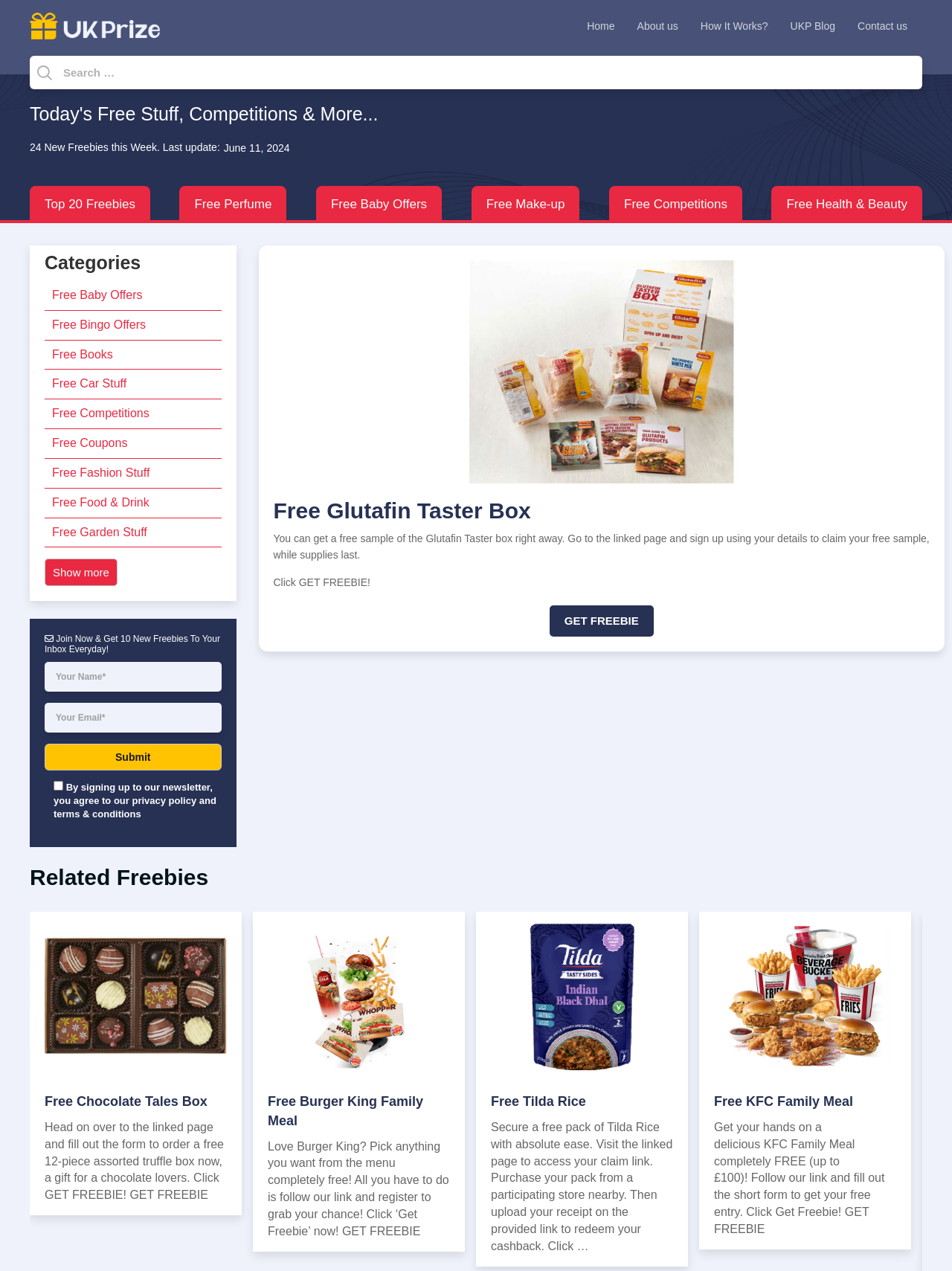Locate the bounding box coordinates of the clickable area to execute the instruction: "View Top 20 Freebies". Provide the coordinates as four float numbers between 0 and 1, represented as [left, top, right, bottom].

[0.031, 0.146, 0.158, 0.176]